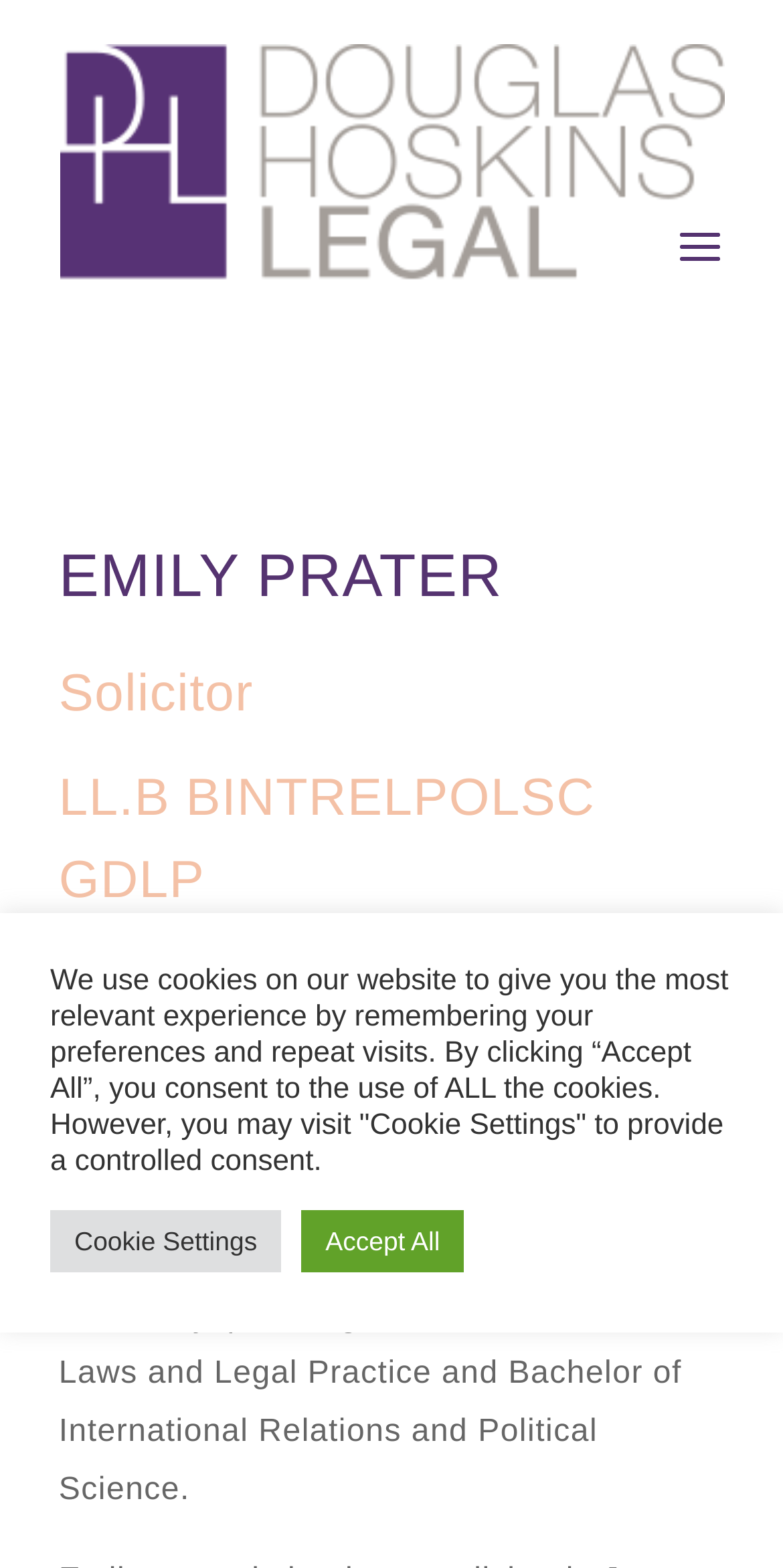Illustrate the webpage with a detailed description.

The webpage is about Emily Prater, a solicitor at Douglas Hoskins Legal. At the top of the page, there is a link and an image, which are positioned side by side, taking up most of the width of the page. Below them, there are three headings that introduce Emily Prater, stating her name, profession, and qualifications.

Following the headings, there is a paragraph of text that provides more information about Emily Prater, describing her background and experience at Douglas Hoskins Legal. This text is positioned below the headings and takes up a significant portion of the page.

At the bottom of the page, there is a notification about the use of cookies on the website. This notification is divided into two sections: a text description and two buttons, "Cookie Settings" and "Accept All", which are positioned side by side. The "Cookie Settings" button is on the left, and the "Accept All" button is on the right.